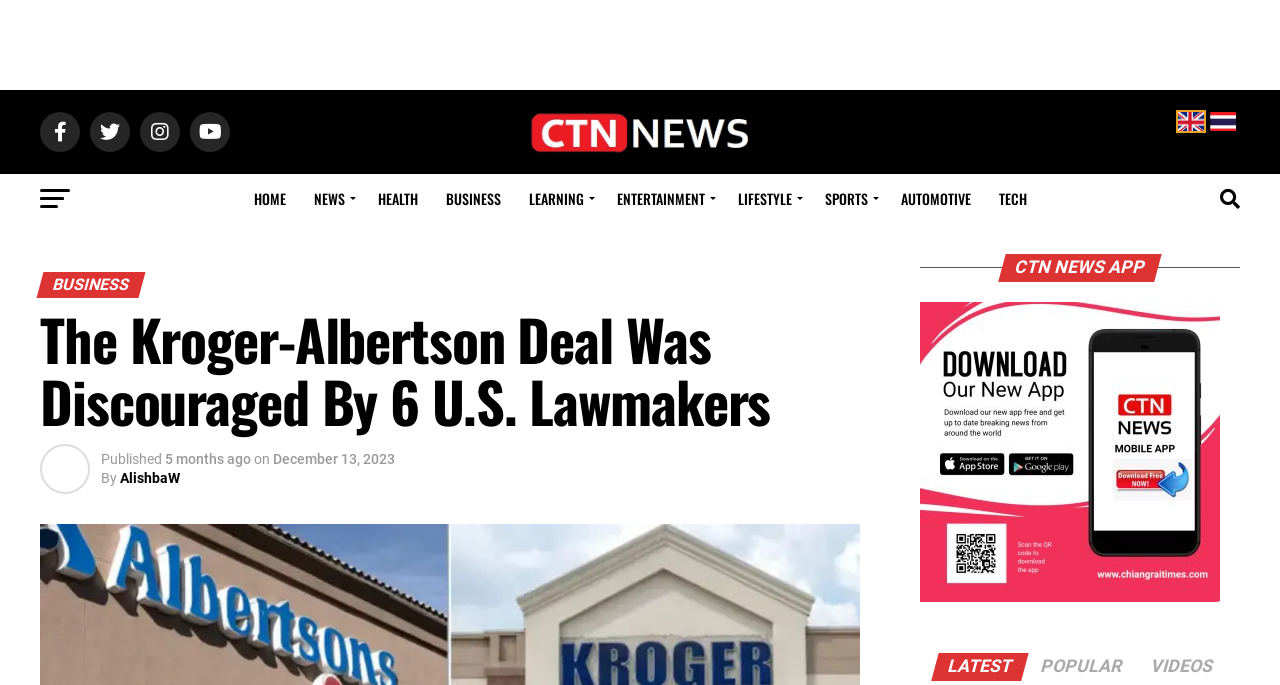Refer to the image and provide an in-depth answer to the question: 
Who is the author of the article?

I determined the answer by looking at the article section, where I found the static text 'By' followed by the link 'AlishbaW', indicating that AlishbaW is the author of the article.